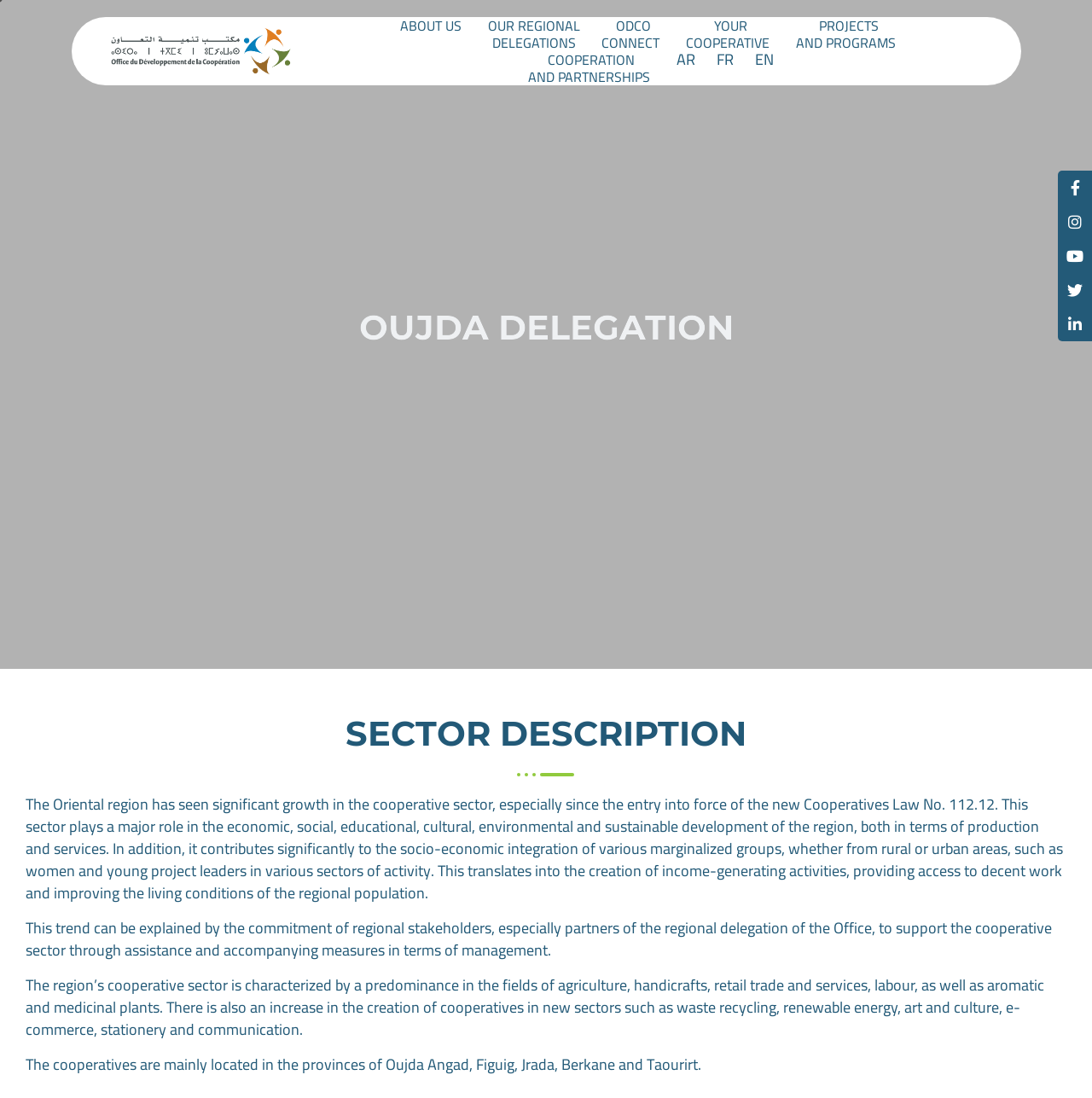Specify the bounding box coordinates of the element's area that should be clicked to execute the given instruction: "Visit Office du Développement de la Coopération website". The coordinates should be four float numbers between 0 and 1, i.e., [left, top, right, bottom].

[0.089, 0.024, 0.279, 0.065]